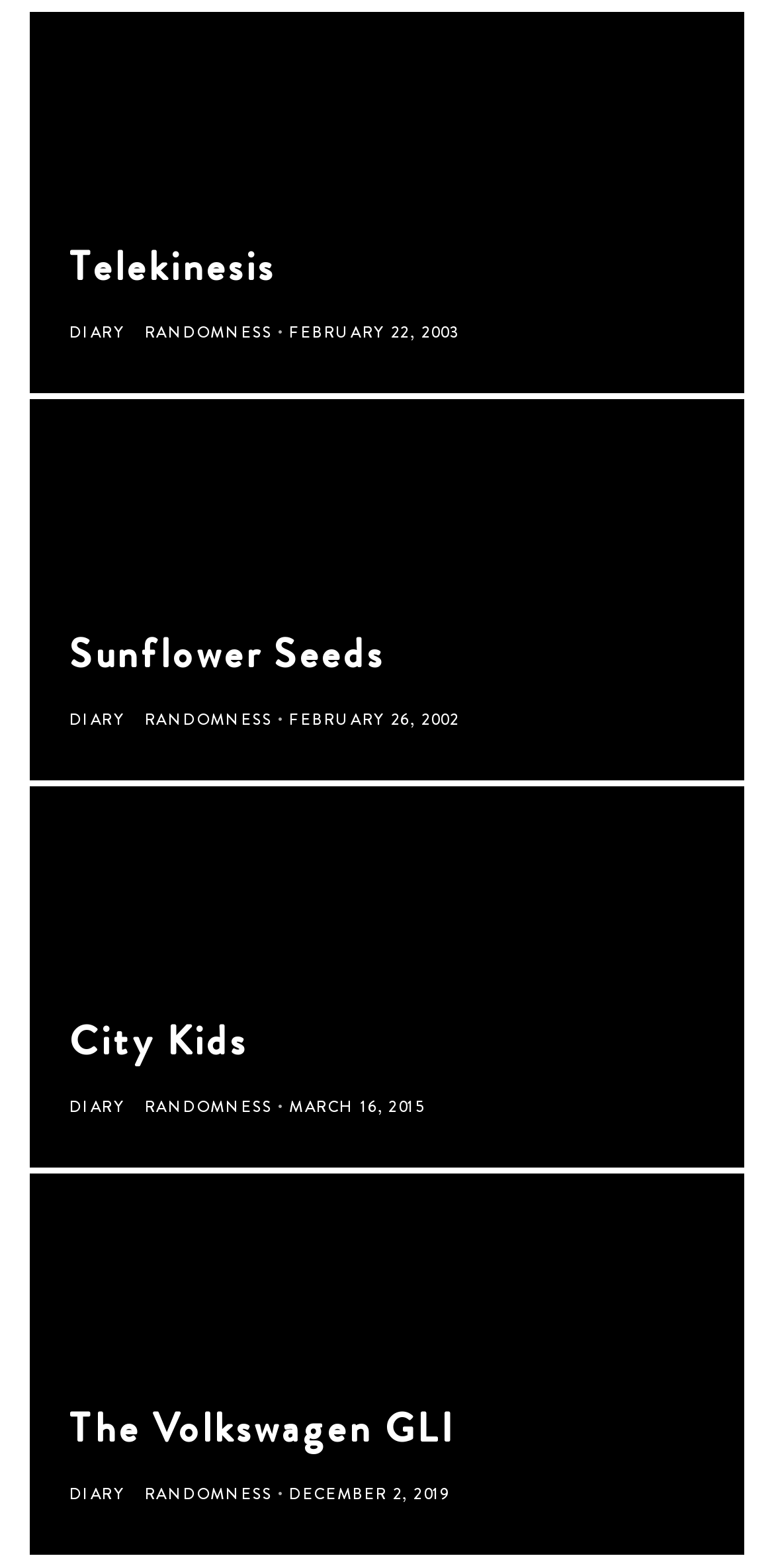What is the date of the second article?
Could you answer the question with a detailed and thorough explanation?

The second article has a time element with the text 'FEBRUARY 26, 2002', which is the date of the article.